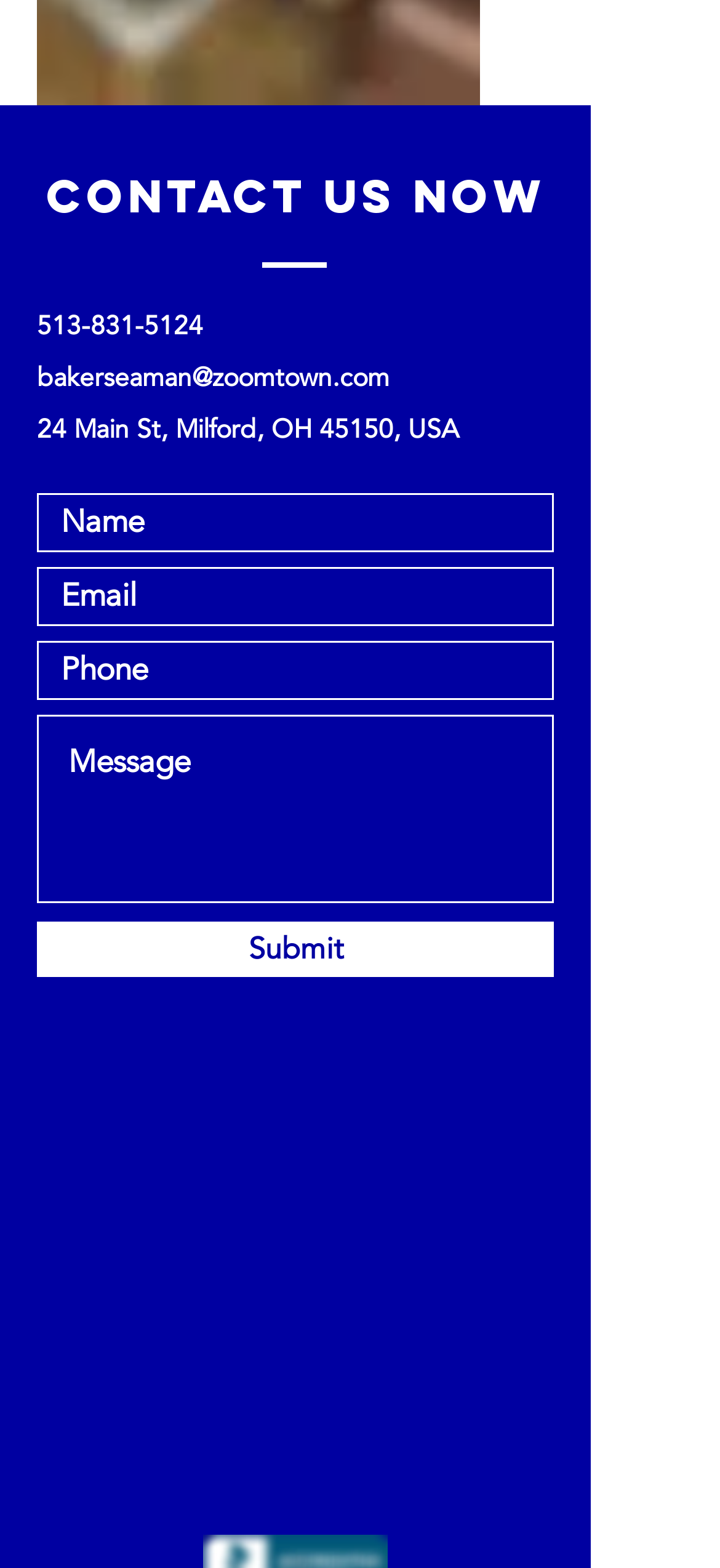Provide a short answer using a single word or phrase for the following question: 
What is the purpose of the button at the bottom?

Submit